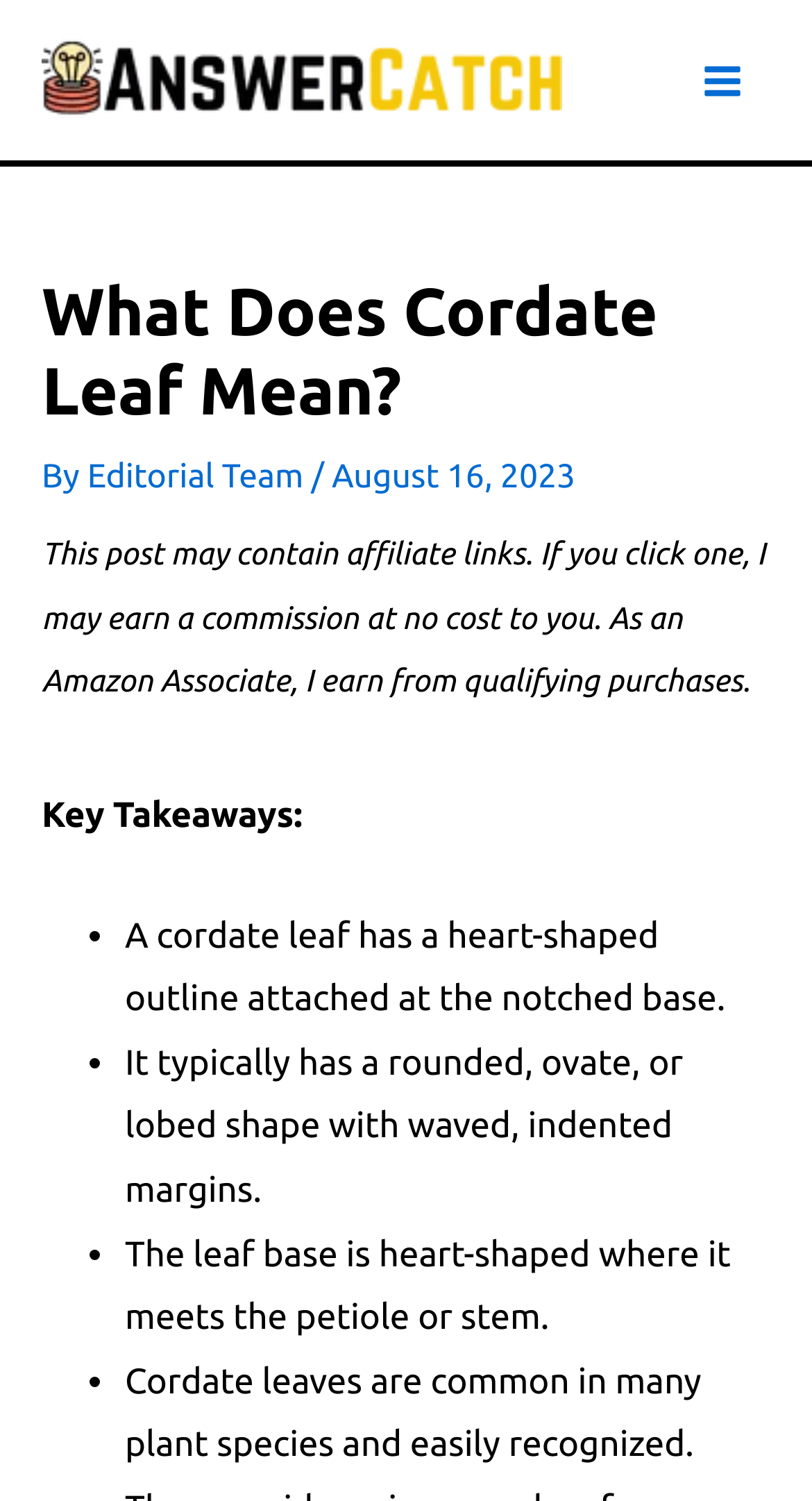What is the author of the post?
Answer the question with a single word or phrase, referring to the image.

Editorial Team